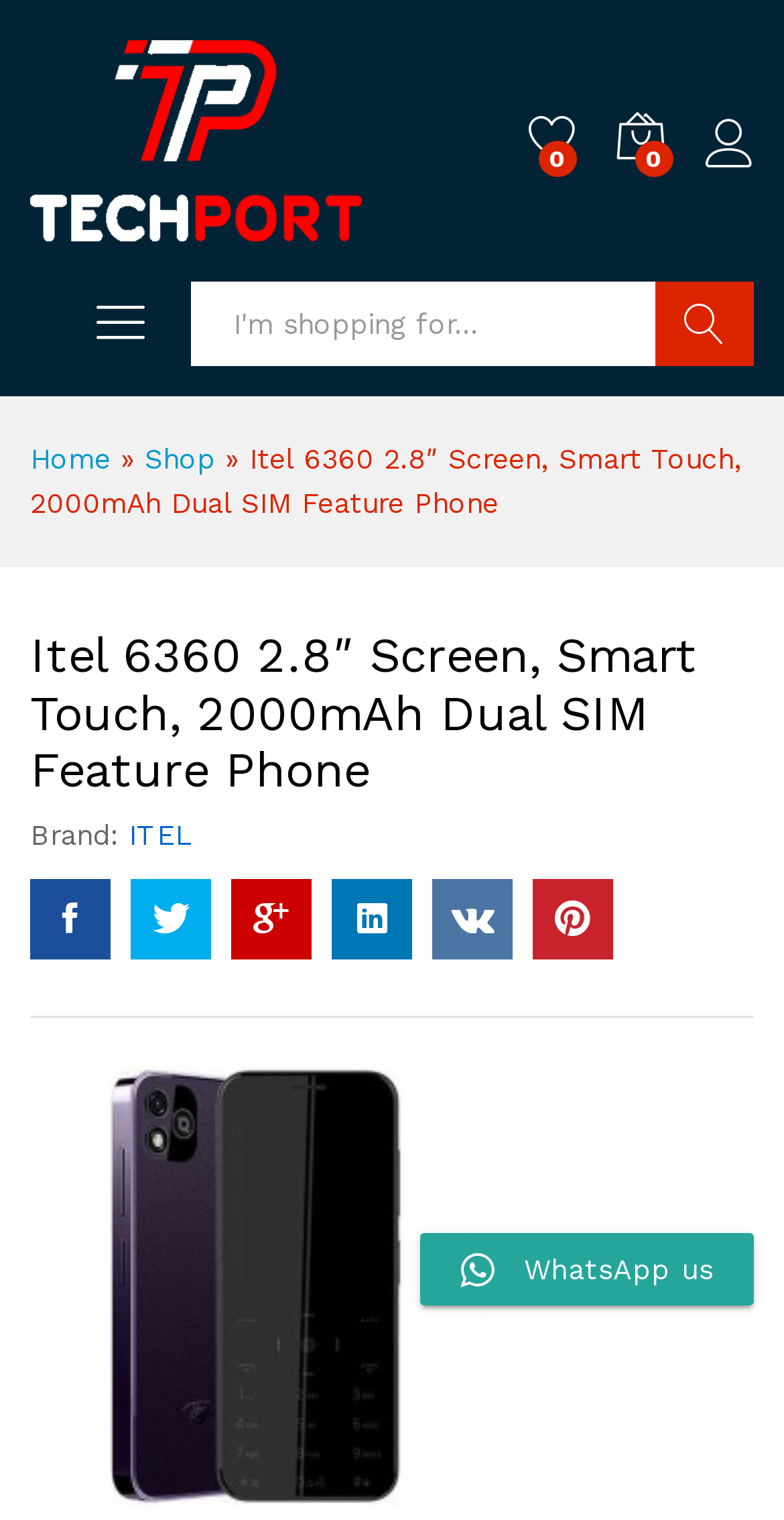Pinpoint the bounding box coordinates of the clickable element needed to complete the instruction: "Leave a comment". The coordinates should be provided as four float numbers between 0 and 1: [left, top, right, bottom].

None